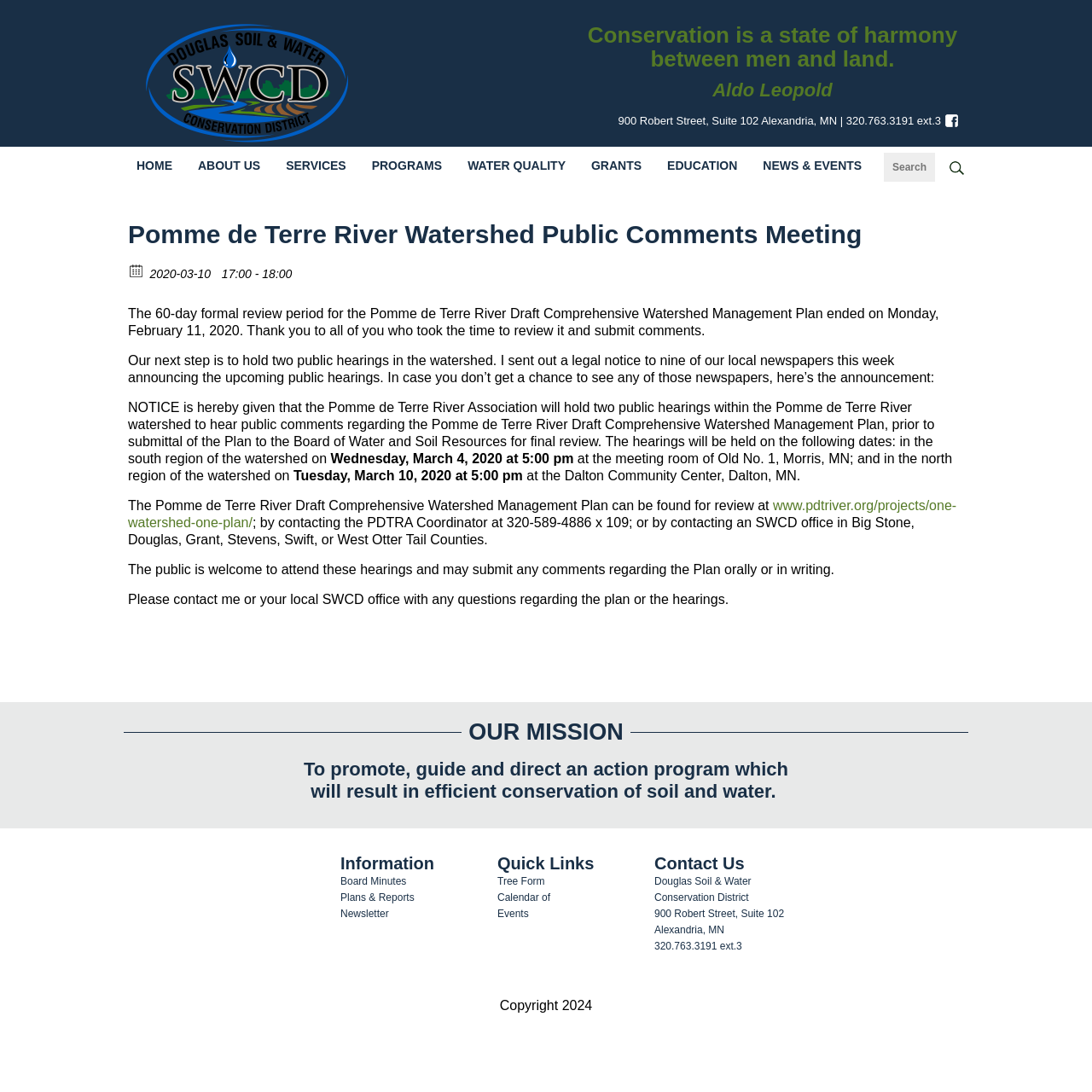Locate the bounding box of the UI element described by: "Board Minutes" in the given webpage screenshot.

[0.312, 0.802, 0.372, 0.813]